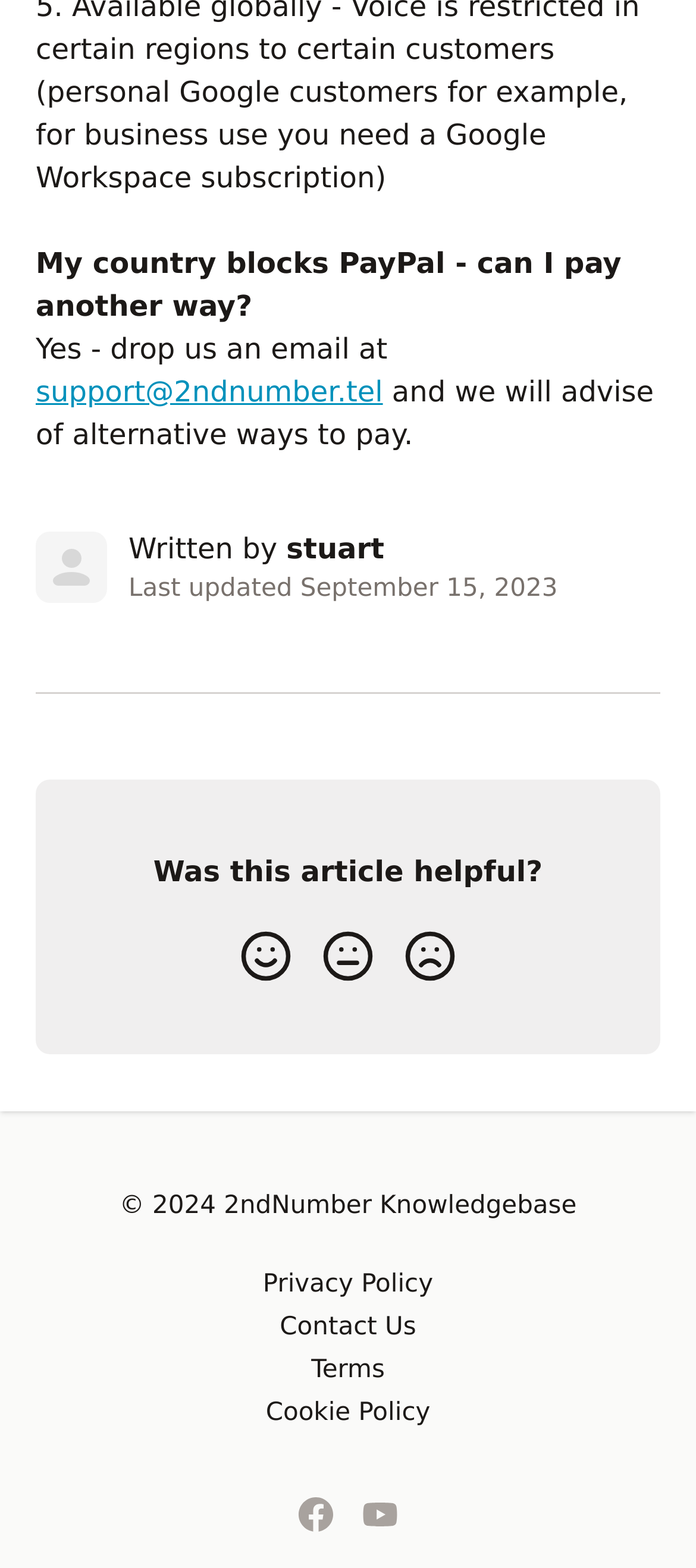Answer the question below using just one word or a short phrase: 
What is the topic of the article?

Paying with PayPal